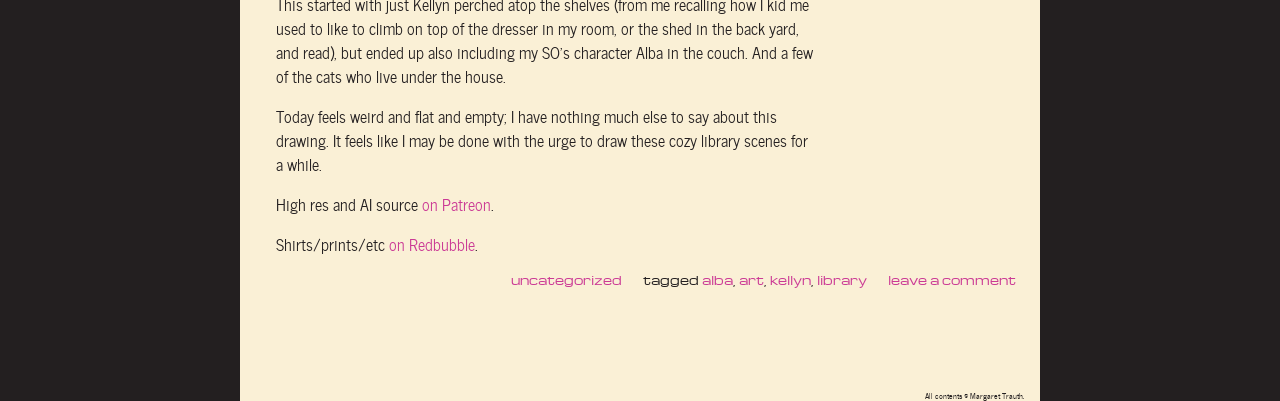What is the copyright notice?
Look at the screenshot and respond with a single word or phrase.

All contents © Margaret Trauth.